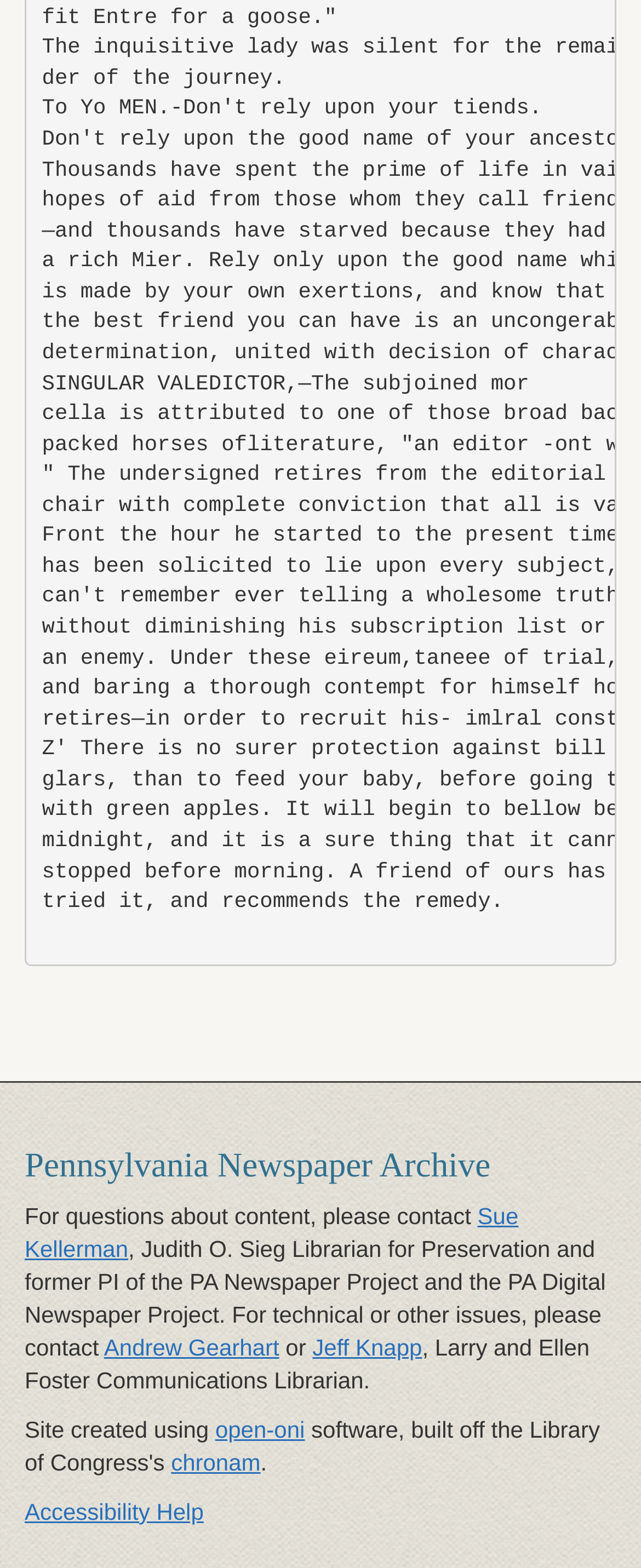Respond to the following query with just one word or a short phrase: 
Who is the Librarian for Preservation?

Sue Kellerman